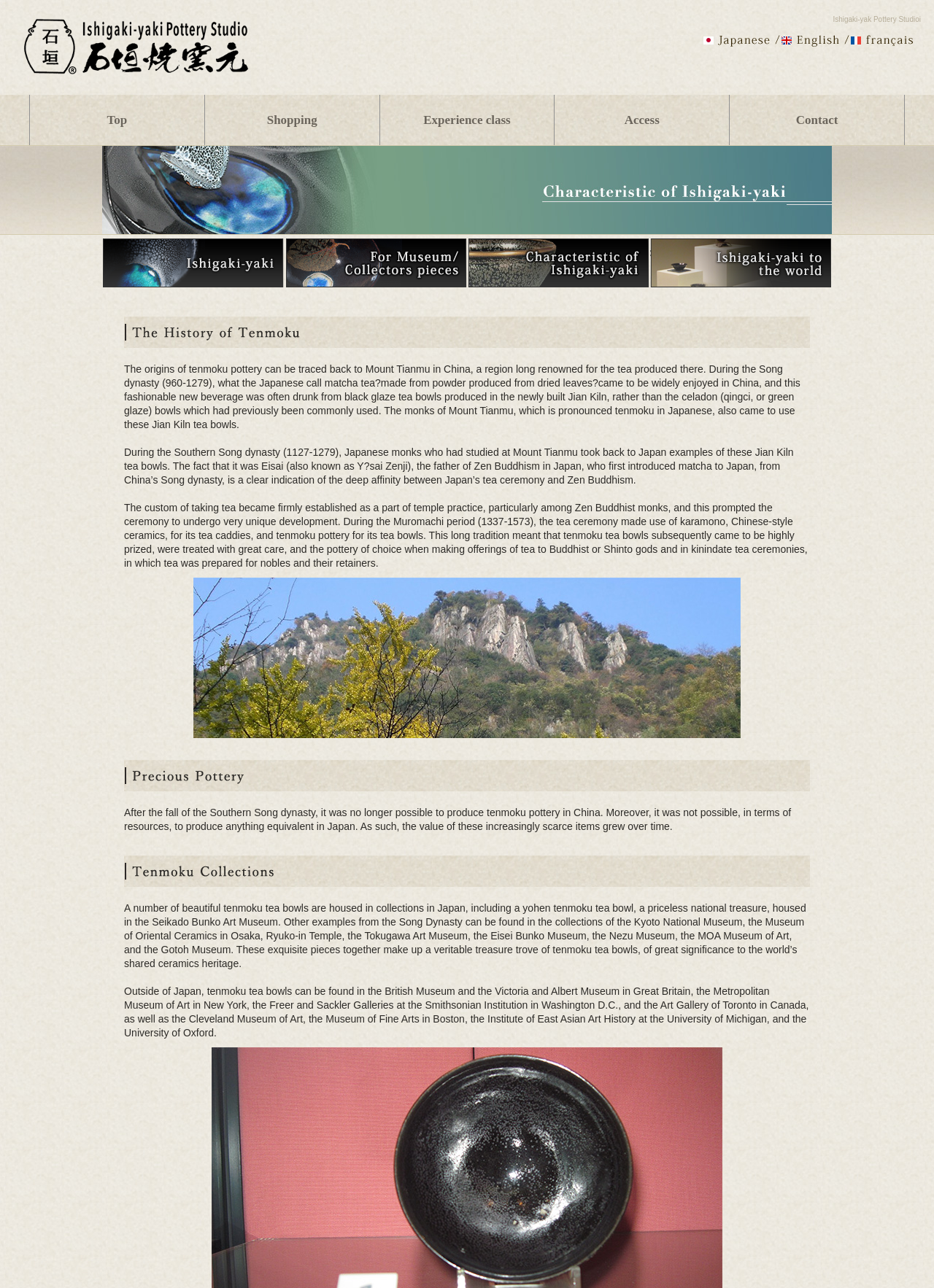How many languages can the website be translated to?
Please analyze the image and answer the question with as much detail as possible.

The website can be translated to three languages: Japanese, English, and French, as indicated by the links 'Japanese', 'English', and 'francais' at the top of the webpage.